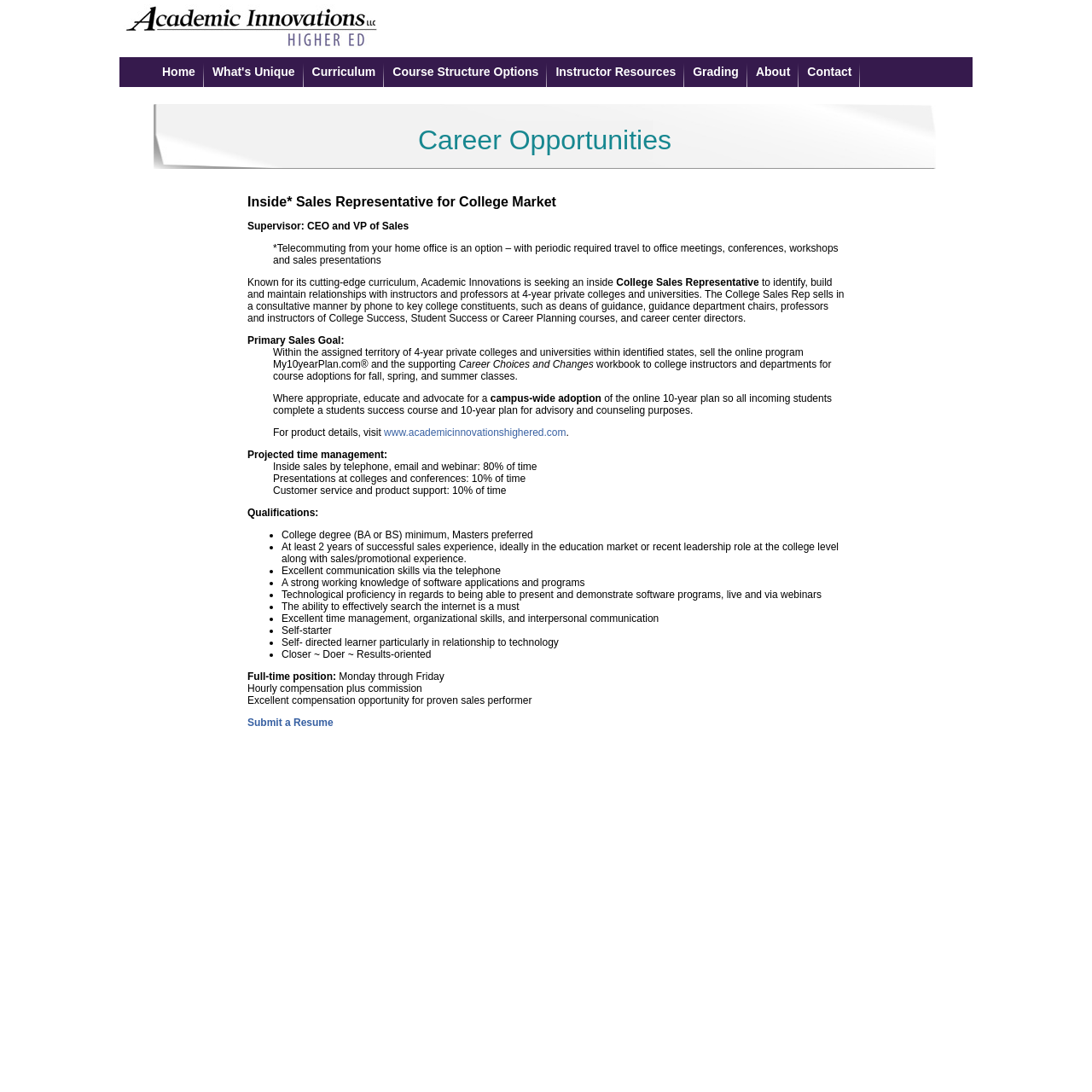Provide the bounding box coordinates of the UI element that matches the description: "About".

[0.684, 0.052, 0.732, 0.08]